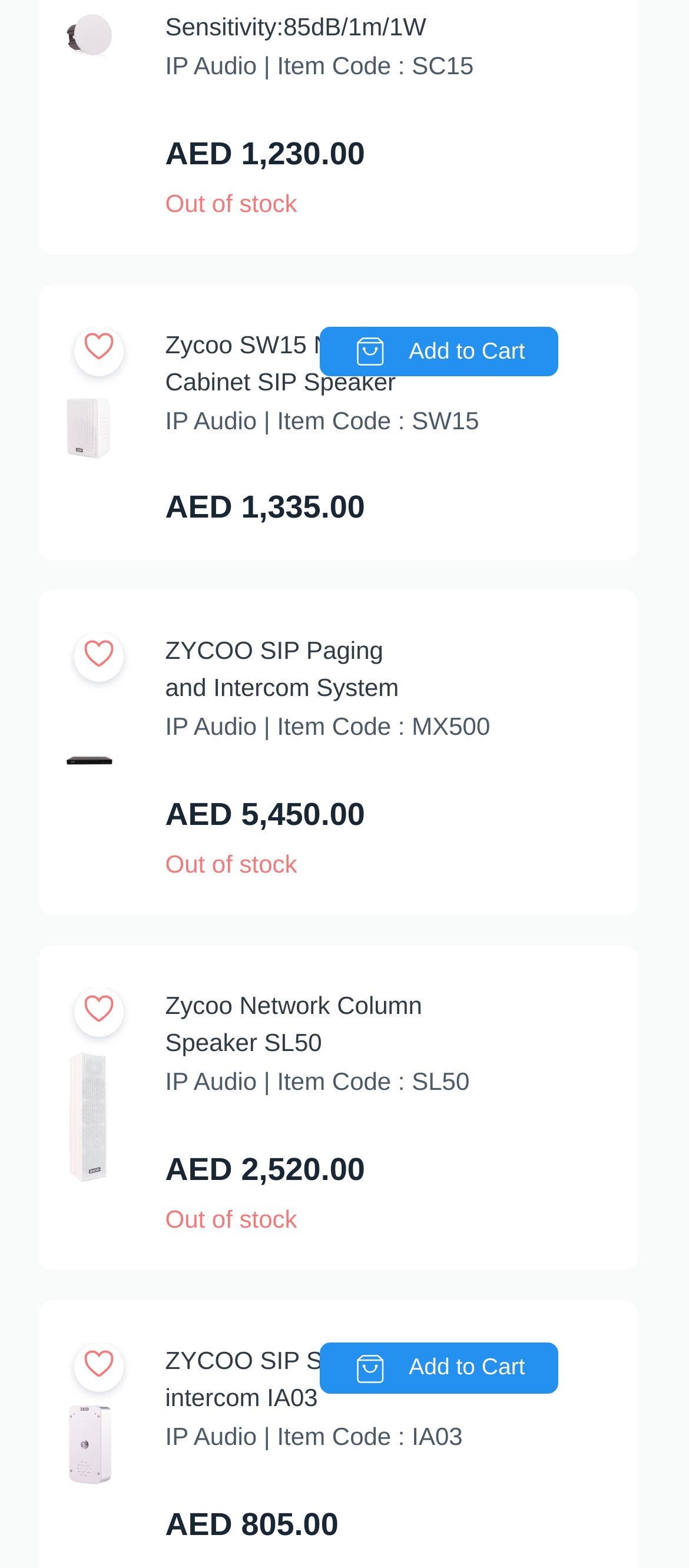What is the price of Zycoo Network Column Speaker SL50?
Based on the image, respond with a single word or phrase.

AED 2,520.00